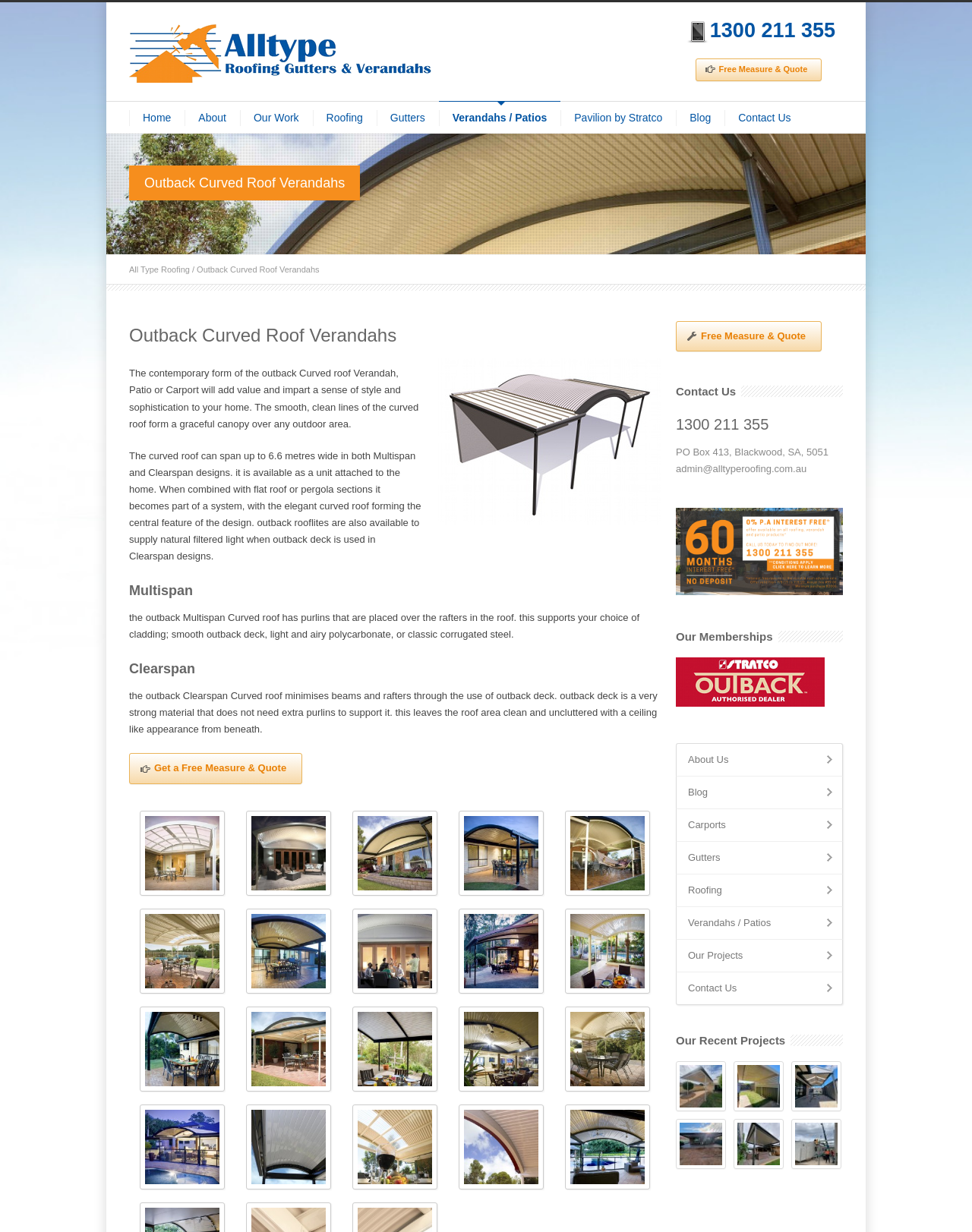Locate the bounding box coordinates of the region to be clicked to comply with the following instruction: "Contact '1300 211 355'". The coordinates must be four float numbers between 0 and 1, in the form [left, top, right, bottom].

[0.73, 0.015, 0.859, 0.034]